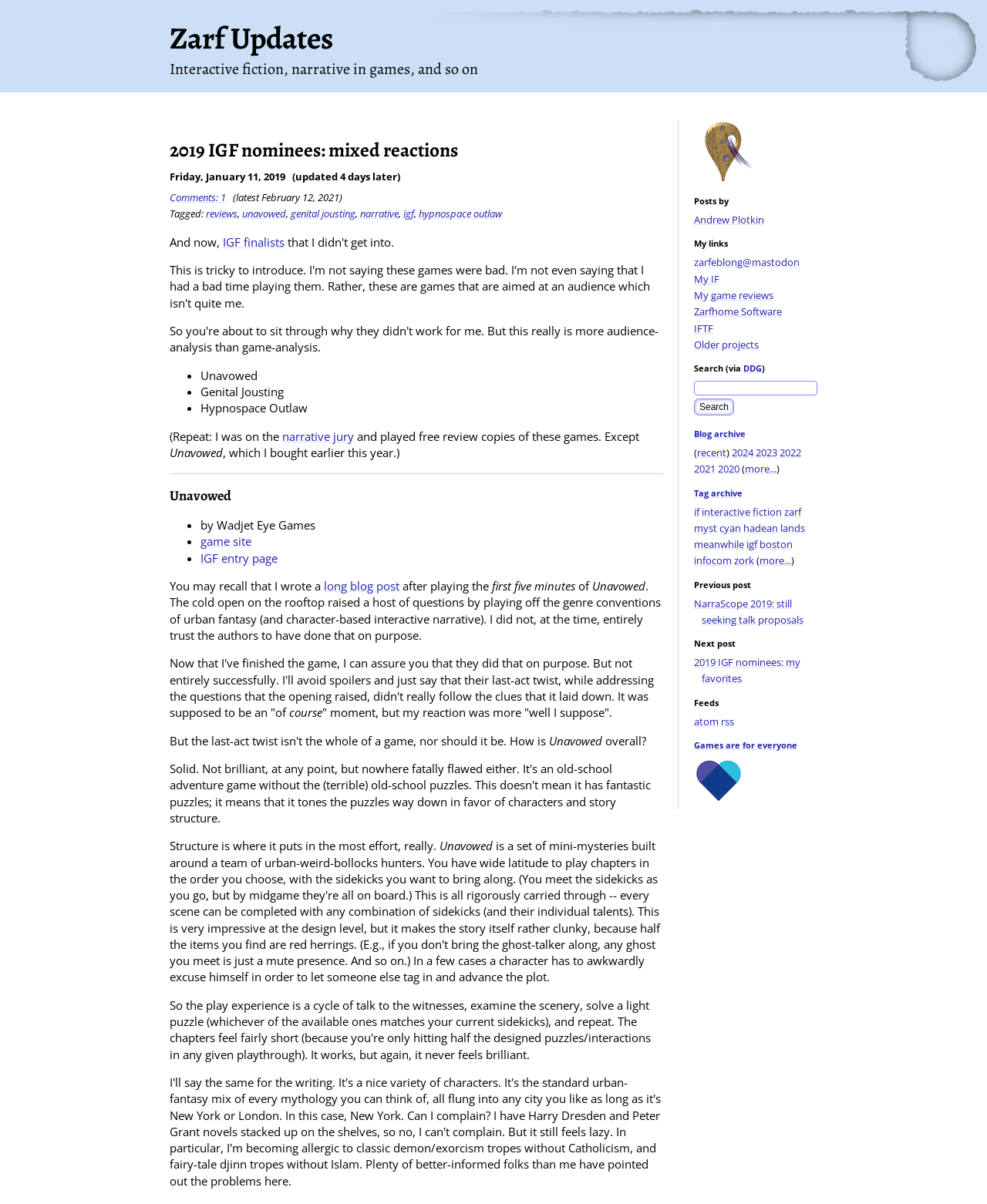Offer a meticulous caption that includes all visible features of the webpage.

This webpage appears to be a blog post titled "2019 IGF nominees: mixed reactions" by Andrew Plotkin, also known as Zarf. The page is divided into several sections, with a heading at the top that reads "Zarf Updates" and a subheading that mentions interactive fiction, narrative in games, and related topics.

On the top-left side of the page, there is a link to "Zarf Updates" and a heading that says "Interactive fiction, narrative in games, and so on." Below this, there is an image of an abstract gold mask, which is also a link.

To the right of the image, there are several links and headings, including "Posts by Andrew Plotkin", "My links", and "Search (via DDG)". The "My links" section contains several links to various websites and projects, including the author's Mastodon account, his IF (interactive fiction) work, and older projects.

Below the search bar, there is a section titled "Blog archive" with links to various years, including 2024, 2023, 2022, and so on. There is also a "Tag archive" section with links to various tags, such as "if", "interactive fiction", "zarf", and "myst".

The main content of the page starts with a heading that says "2019 IGF nominees: mixed reactions" and is dated Friday, January 11, 2019. The post discusses the author's reactions to the IGF (Independent Games Festival) nominees and lists several games, including Unavowed, Genital Jousting, and Hypnospace Outlaw. The post also mentions that the author was on the jury for the IGF and had to evaluate these games.

At the bottom of the page, there are links to previous and next posts, as well as a section titled "Feeds" with links to atom and RSS feeds. There is also a heading that says "Games are for everyone" with a link to a related page. Finally, there is an image of a blue and purple heart, which is also a link.